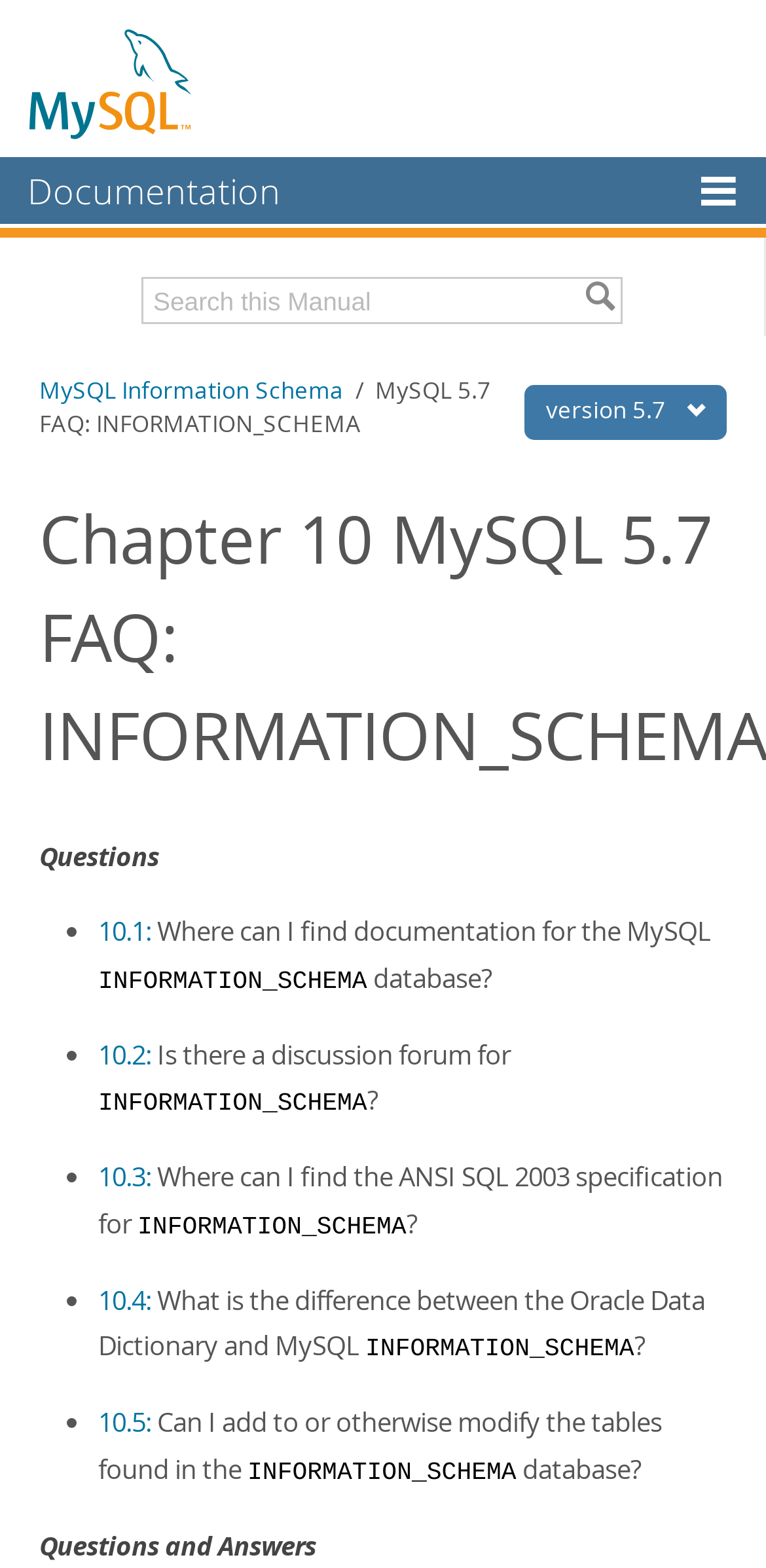Determine the bounding box coordinates of the target area to click to execute the following instruction: "Read 10.1: Where can I find documentation for the MySQL INFORMATION_SCHEMA database?."

[0.128, 0.583, 0.205, 0.605]